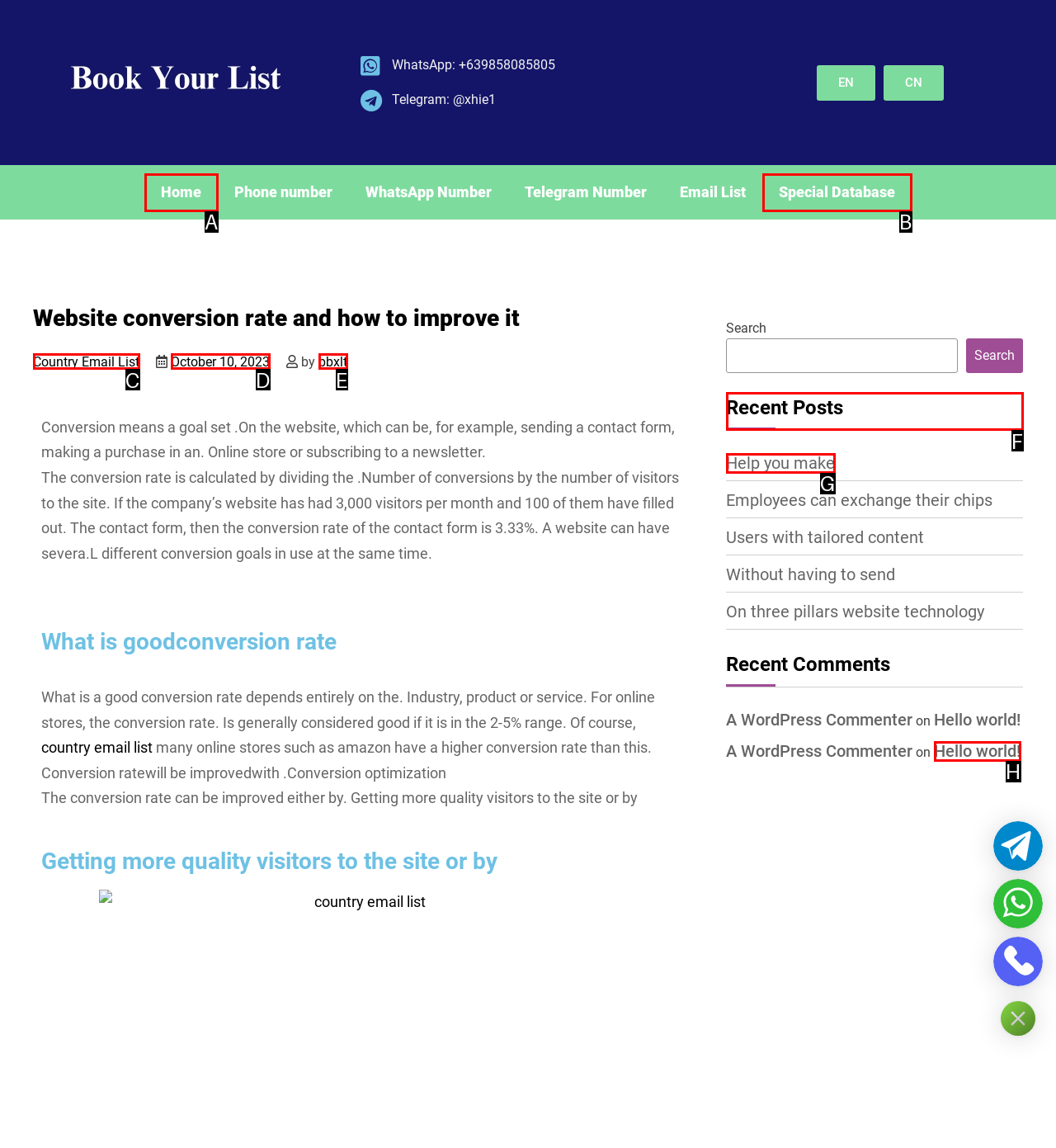Tell me the letter of the UI element to click in order to accomplish the following task: Read the 'Recent Posts'
Answer with the letter of the chosen option from the given choices directly.

F